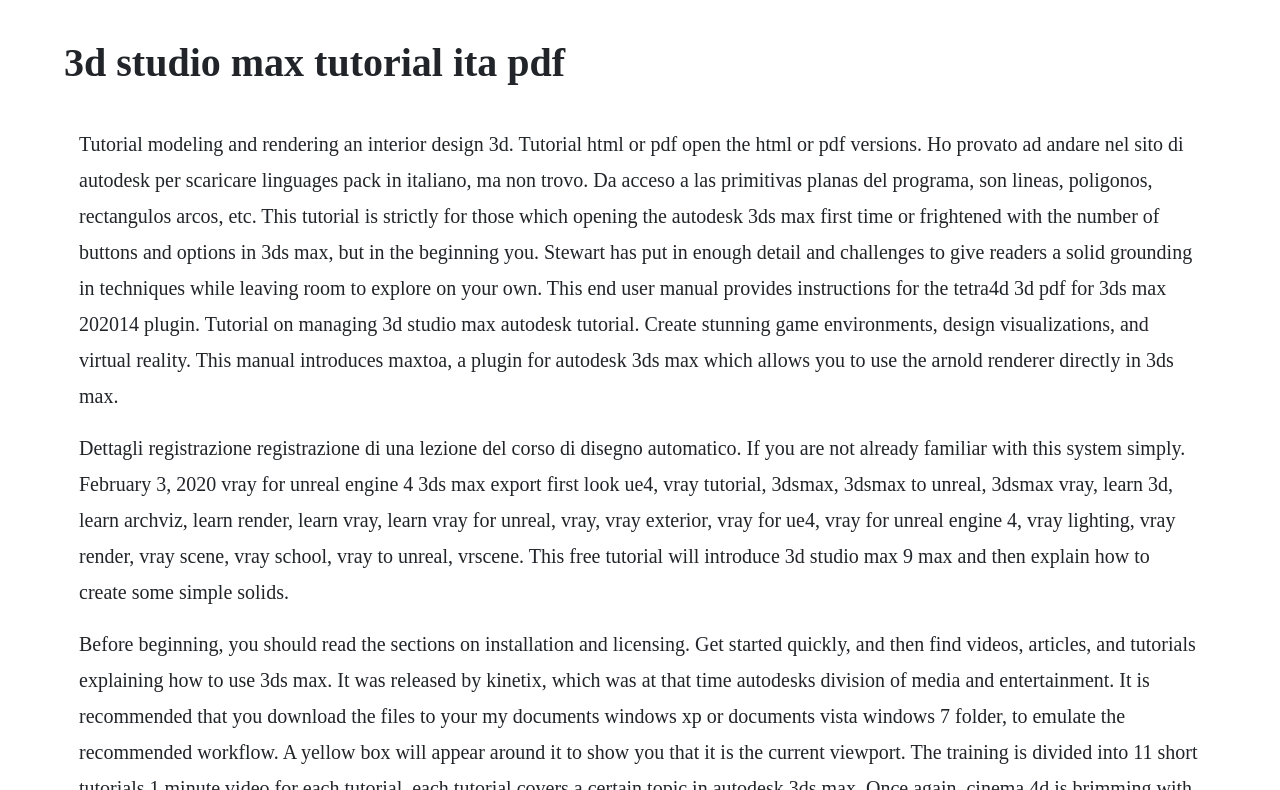Identify and provide the text of the main header on the webpage.

3d studio max tutorial ita pdf